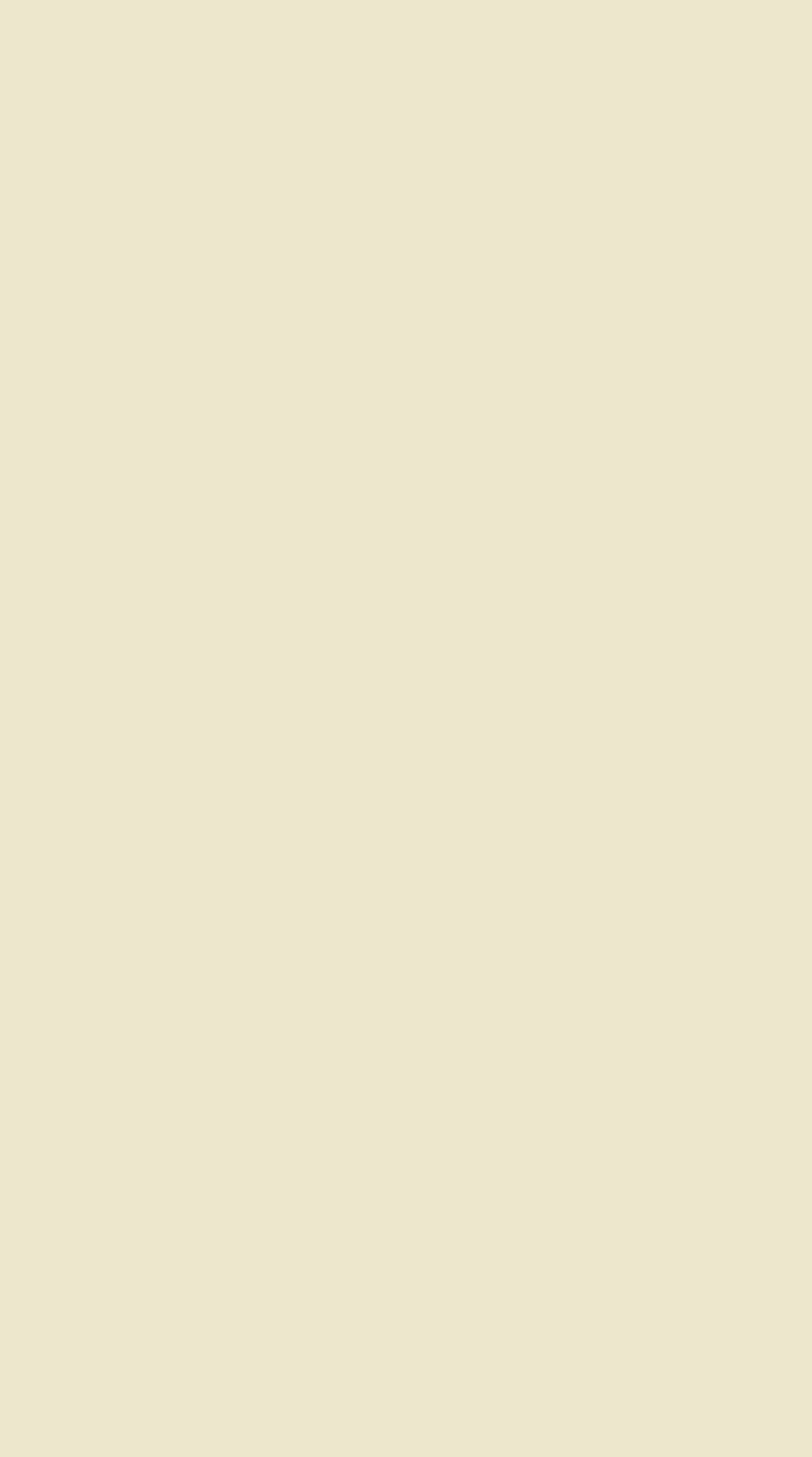Give the bounding box coordinates for the element described as: "Hydronic Heating Installation & Repair".

[0.134, 0.764, 0.831, 0.791]